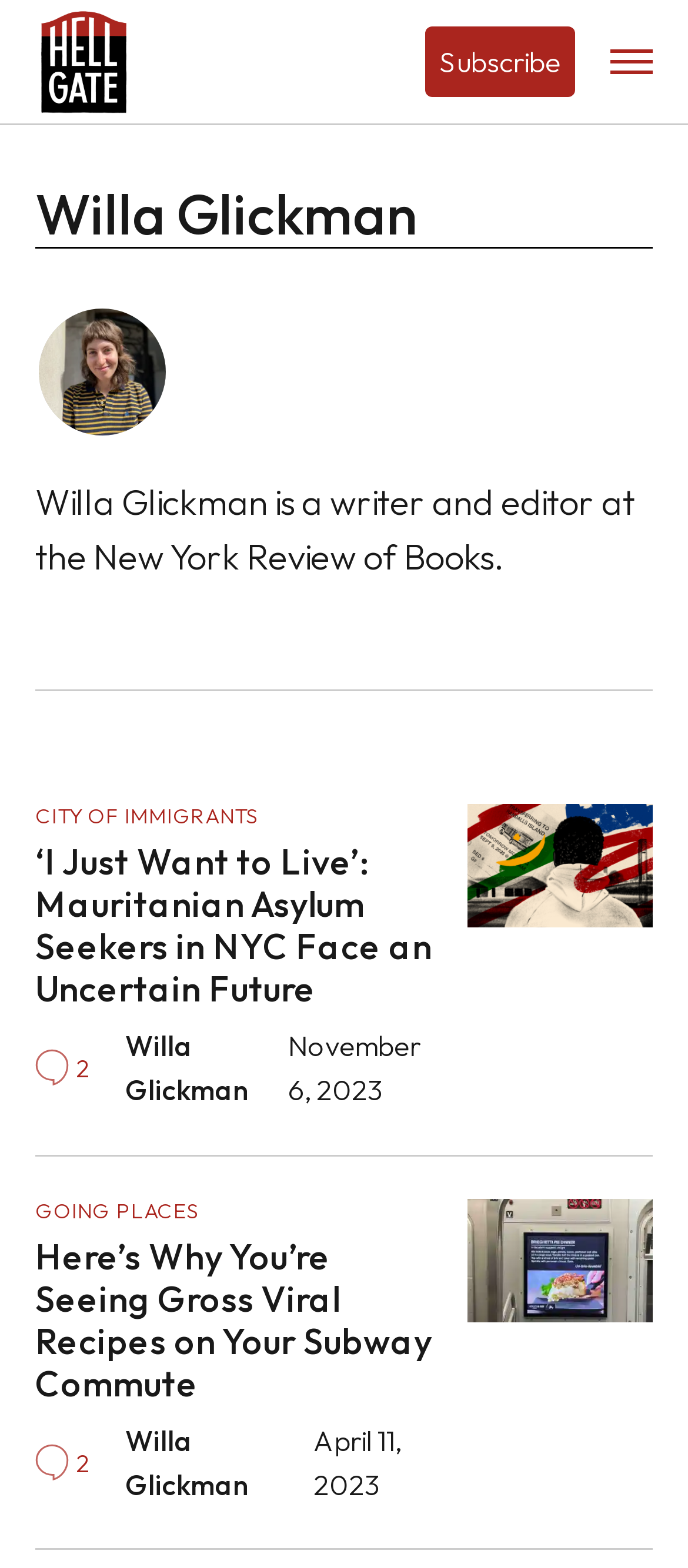Please study the image and answer the question comprehensively:
What is the date of the article about viral recipes on the subway?

I found a StaticText element with the text 'April 11, 2023' below the article title 'Here’s Why You’re Seeing Gross Viral Recipes on Your Subway Commute'. This suggests that the article was published on this date.